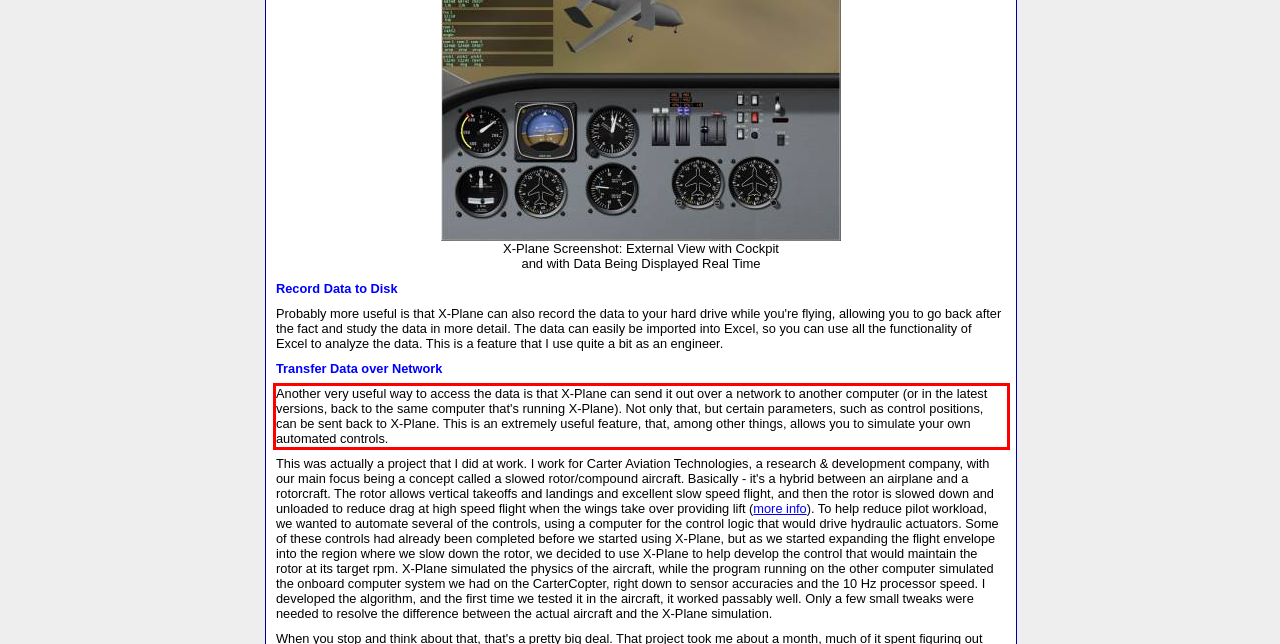From the provided screenshot, extract the text content that is enclosed within the red bounding box.

Another very useful way to access the data is that X-Plane can send it out over a network to another computer (or in the latest versions, back to the same computer that's running X-Plane). Not only that, but certain parameters, such as control positions, can be sent back to X-Plane. This is an extremely useful feature, that, among other things, allows you to simulate your own automated controls.